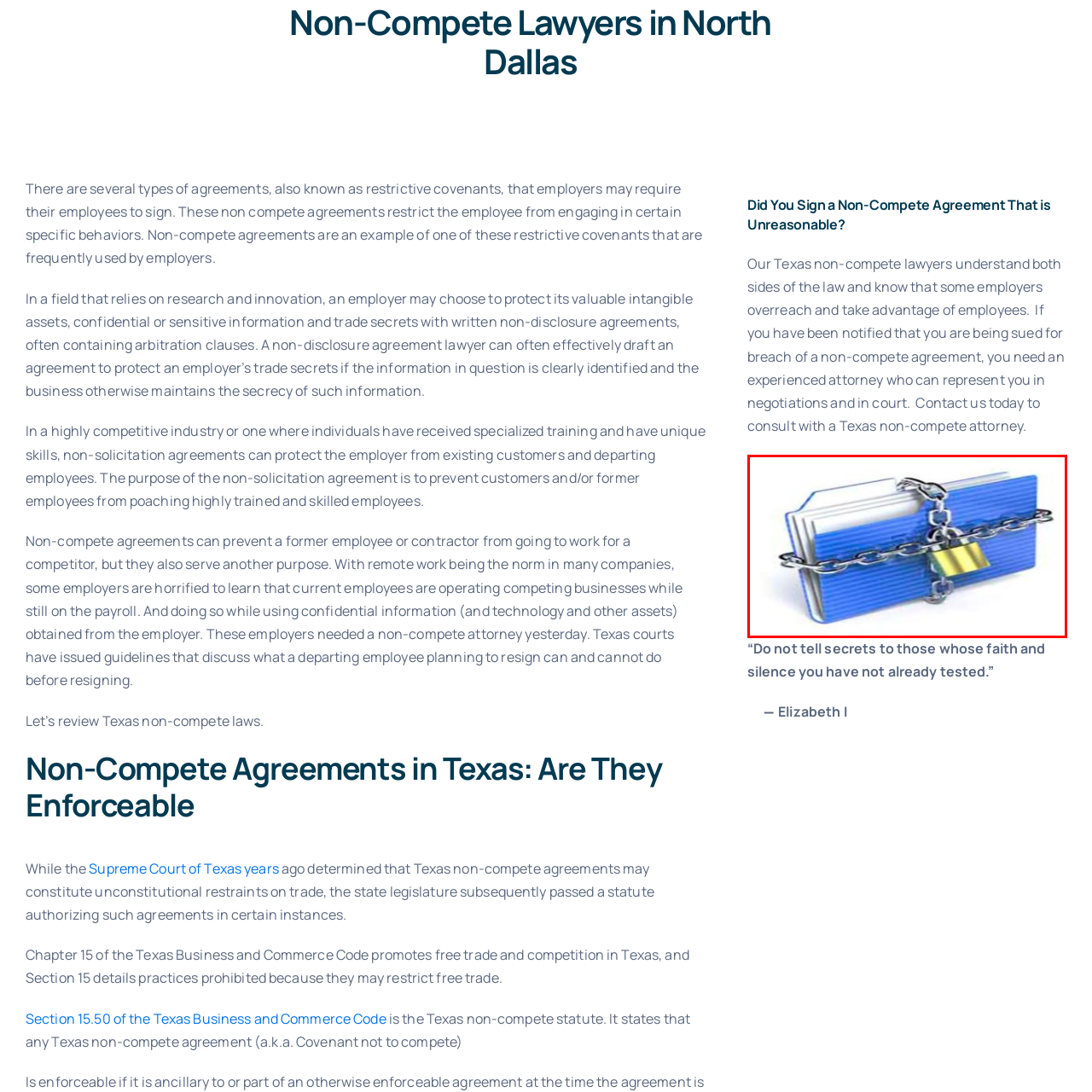Detail the scene within the red-bordered box in the image, including all relevant features and actions.

The image depicts a blue folder secured with a chain and padlock, symbolizing the importance of confidentiality and protection of sensitive information. This visual representation aligns with the discussion on non-compete agreements and the legal protections surrounding trade secrets and intellectual property, particularly within the context of Texas law. The inclusion of such imagery enhances the theme of safeguarding crucial business information from unauthorized access or disclosure, underscoring the seriousness of legal agreements aimed at preserving competitive advantages in various industries. The accompanying text emphasizes the role of Texas non-compete lawyers in navigating these complexities, ensuring that both employers and employees are well-informed about their rights and obligations under the law.